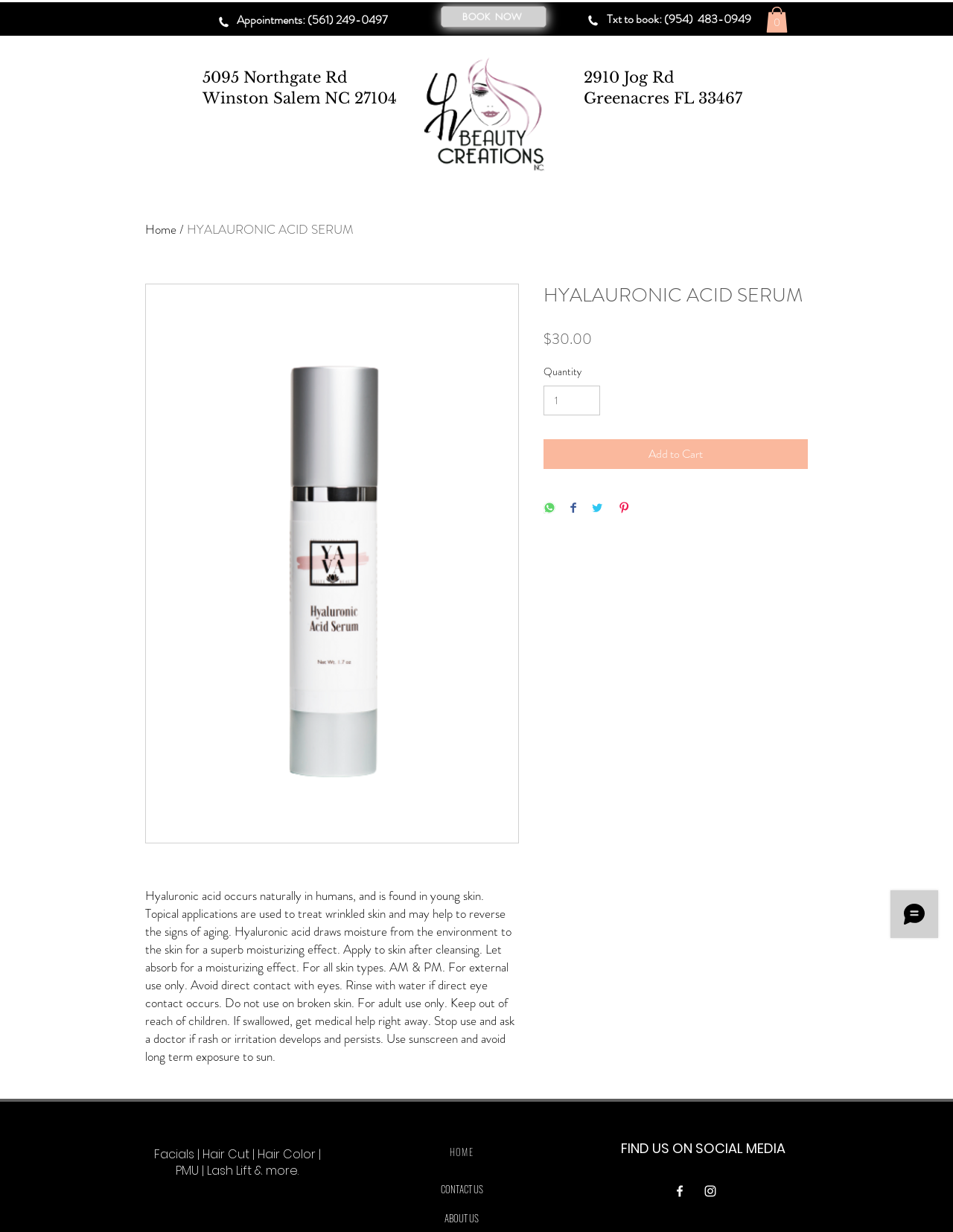What is the purpose of Hyaluronic Acid Serum?
Craft a detailed and extensive response to the question.

The purpose of Hyaluronic Acid Serum can be determined by reading the product description, which states that it is used to treat wrinkled skin and may help to reverse the signs of aging.